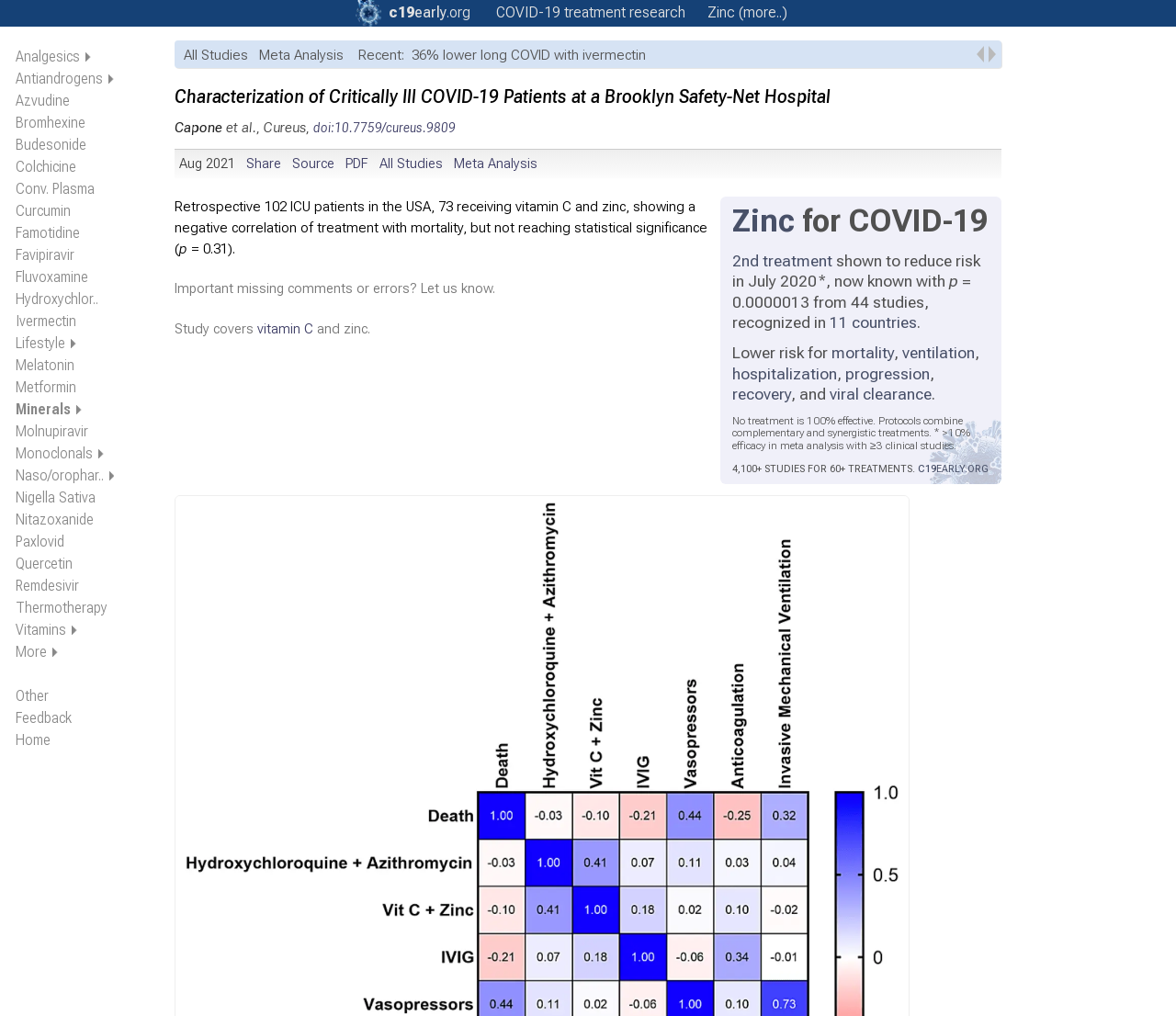Give a detailed account of the webpage, highlighting key information.

This webpage appears to be a research article or study on COVID-19 treatments, specifically focusing on the characterization of critically ill patients at a Brooklyn safety-net hospital. The title of the study is "Capone: Characterization of Critically Ill COVID-19 Patients at a Brooklyn Safety-Net Hospital [Zinc]".

At the top of the page, there is a heading with the title of the study, followed by the authors' names and the publication information. Below this, there is a brief summary or abstract of the study, which mentions the retrospective analysis of 102 ICU patients in the USA, with 73 receiving vitamin C and zinc, showing a negative correlation of treatment with mortality.

The main content of the page is organized into several sections. On the left side, there is a list of links to various treatments, including analgesics, antiandrogens, and vitamins, among others. Each link has a small arrow icon next to it, indicating that it can be expanded or collapsed.

On the right side, there is a table with several rows, each containing information about a specific study or treatment. The table has columns for the treatment name, the study results, and the publication information. The table is quite long, with over 40 rows, and it appears to be a comprehensive list of studies on COVID-19 treatments.

At the bottom of the page, there is a section with a heading "Recent:" followed by a link to a study on ivermectin and its effectiveness in reducing long COVID. There are also several images and icons scattered throughout the page, including a logo for the website c19early.org and a few small icons next to some of the links.

Overall, the webpage appears to be a research-focused website, providing a comprehensive overview of various COVID-19 treatments and studies. The layout is clean and organized, with clear headings and concise text, making it easy to navigate and find specific information.